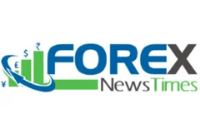Provide a thorough description of what you see in the image.

The image displays the logo of "Forex News Times," a publication focused on financial news and information, particularly related to currency exchange and market trends. The logo features the word "FOREX" prominently in bold blue letters, symbolizing the dynamic nature of the forex market. Accompanying the text are graphical elements representing financial growth, such as upward trending bars and currency symbols, against a clean white background. This logo conveys a sense of professionalism and expertise in the financial sector, aligning with the publication's mission to provide timely updates and insights to its readers.